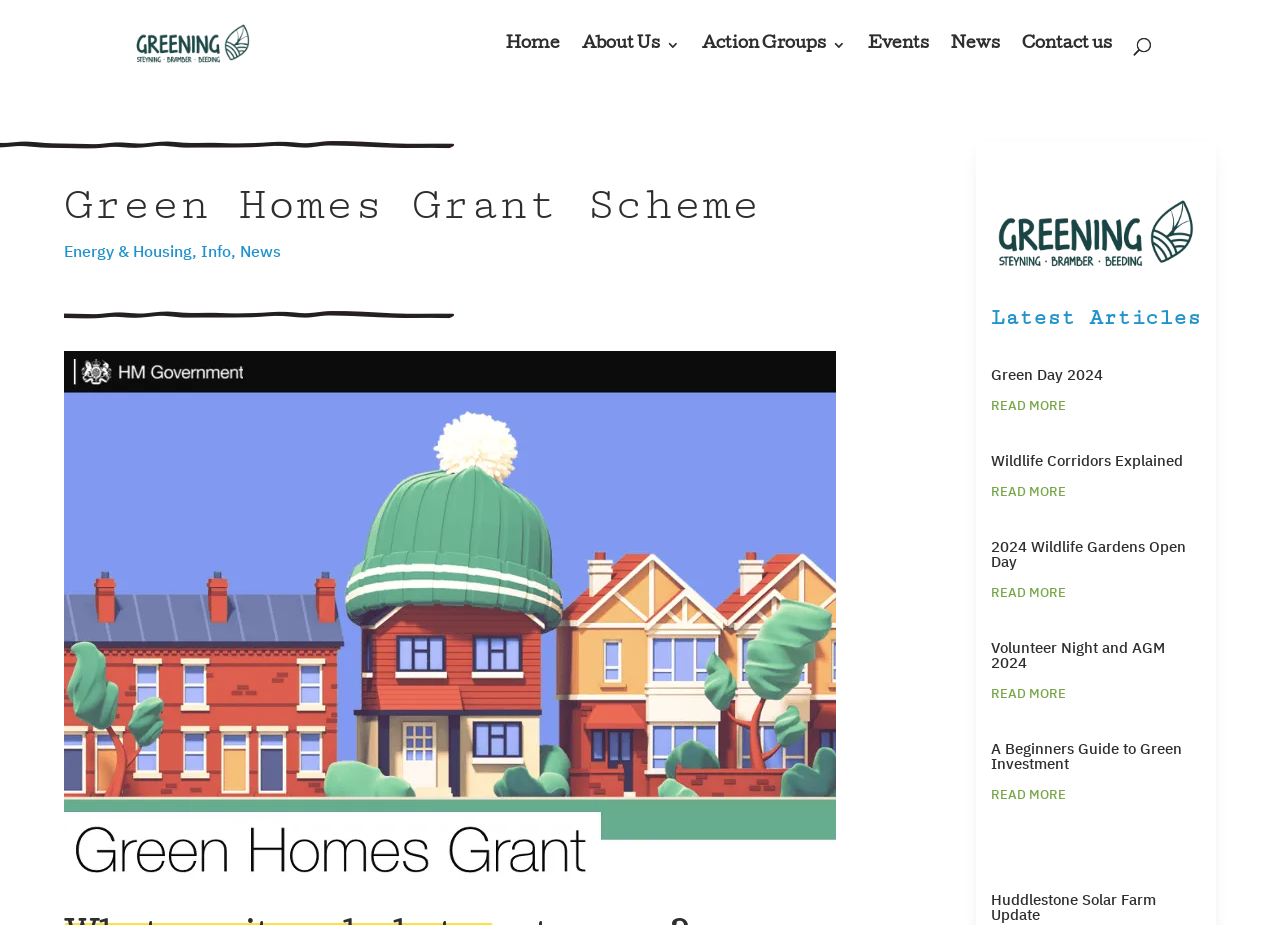Please mark the bounding box coordinates of the area that should be clicked to carry out the instruction: "read about Green Homes Grant Scheme".

[0.05, 0.195, 0.713, 0.258]